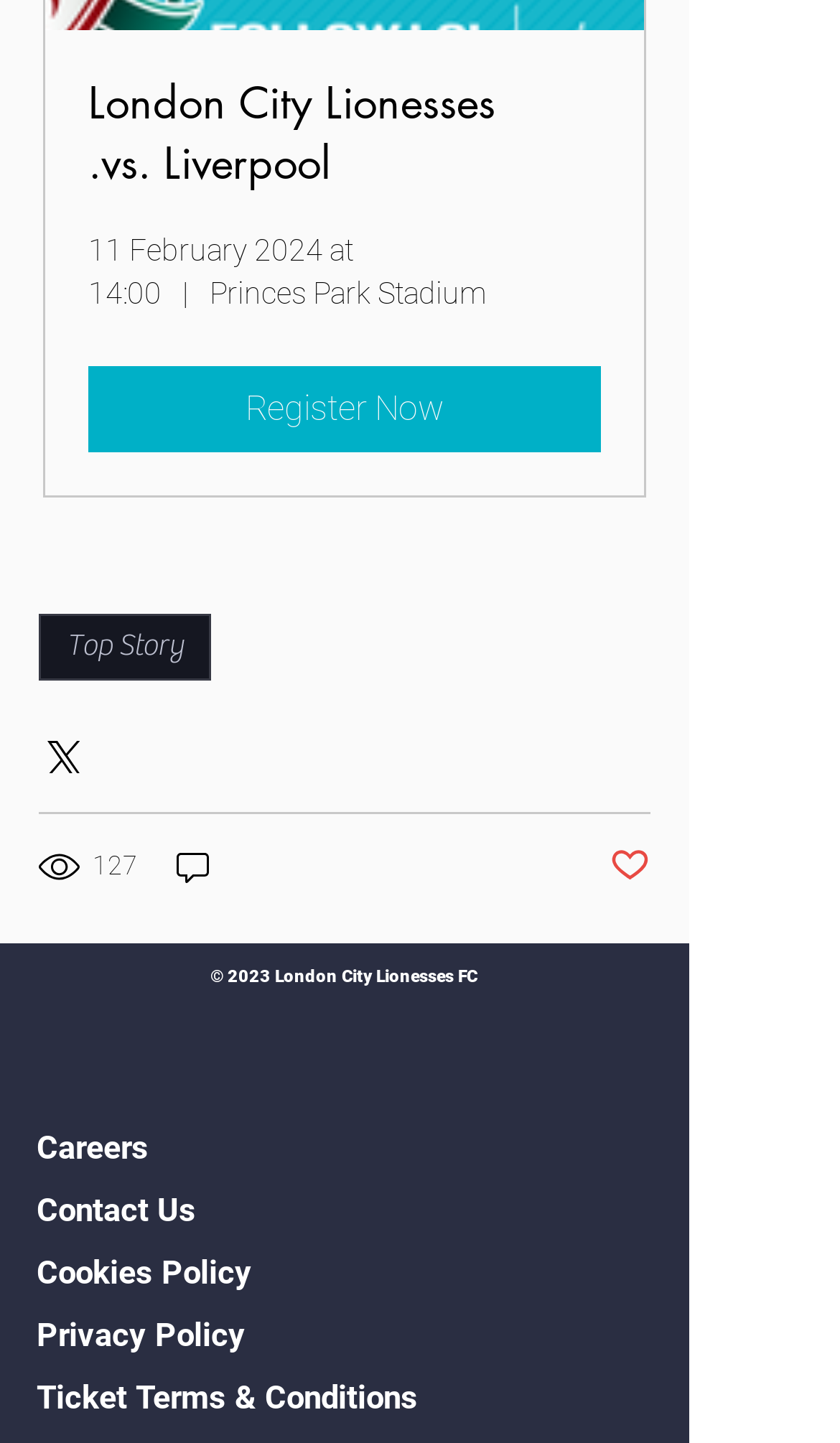Please identify the bounding box coordinates for the region that you need to click to follow this instruction: "View Careers".

[0.044, 0.777, 0.177, 0.81]